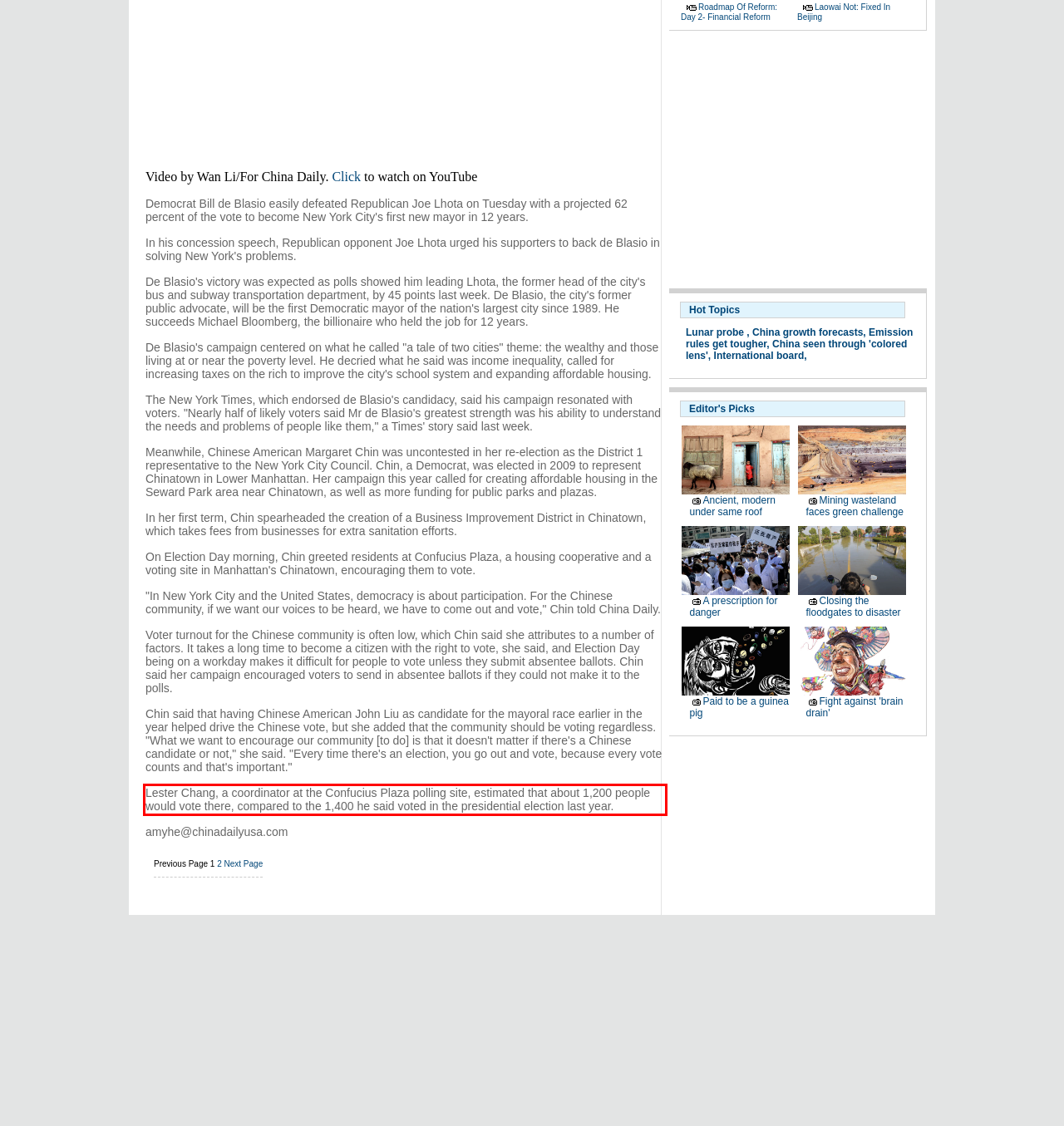The screenshot provided shows a webpage with a red bounding box. Apply OCR to the text within this red bounding box and provide the extracted content.

Lester Chang, a coordinator at the Confucius Plaza polling site, estimated that about 1,200 people would vote there, compared to the 1,400 he said voted in the presidential election last year.